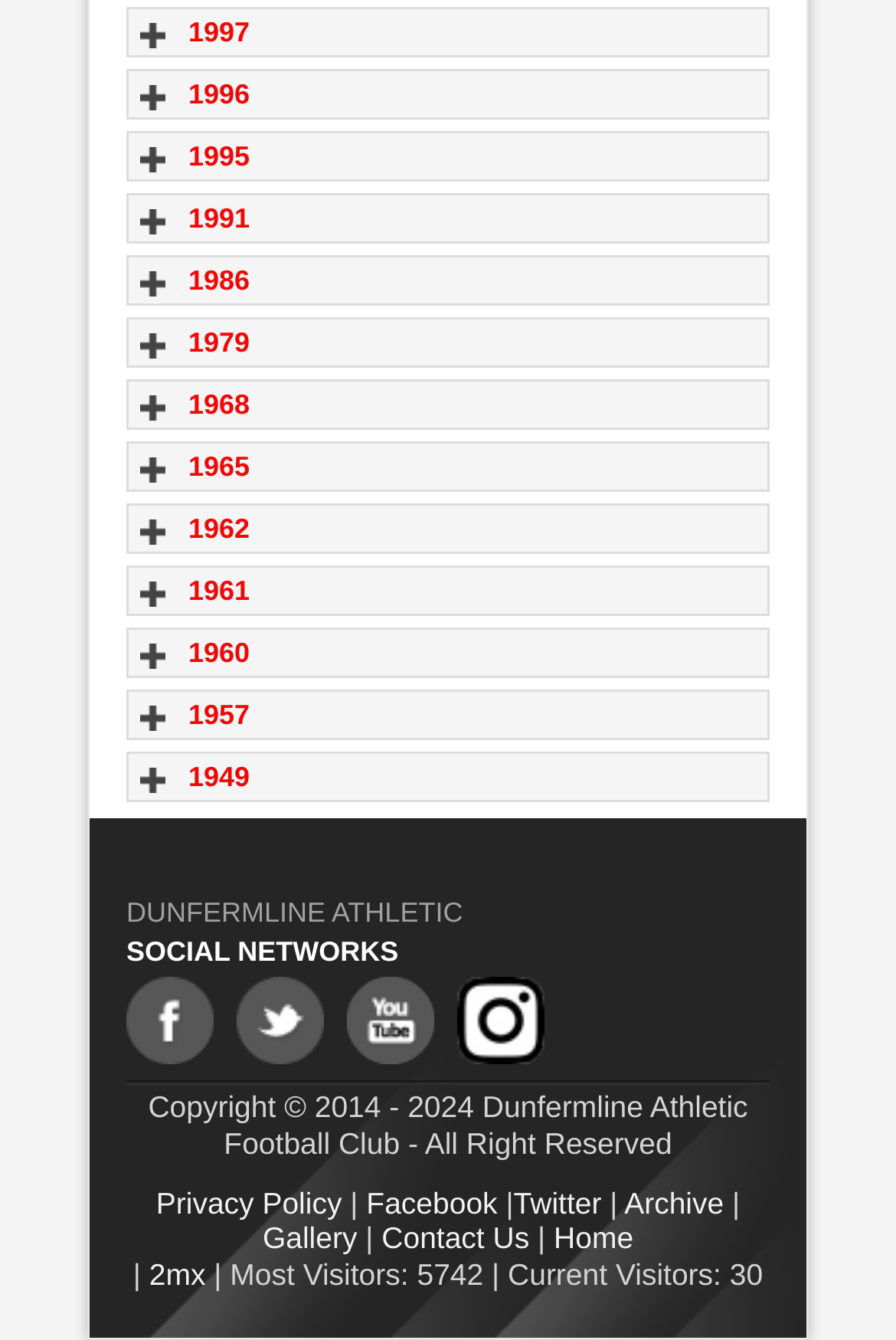How many social media links are available?
Please provide a comprehensive answer to the question based on the webpage screenshot.

There are four social media links available, namely Facebook, Twitter, Youtube, and Instagram, which can be found at the bottom of the webpage under the 'SOCIAL NETWORKS' heading.